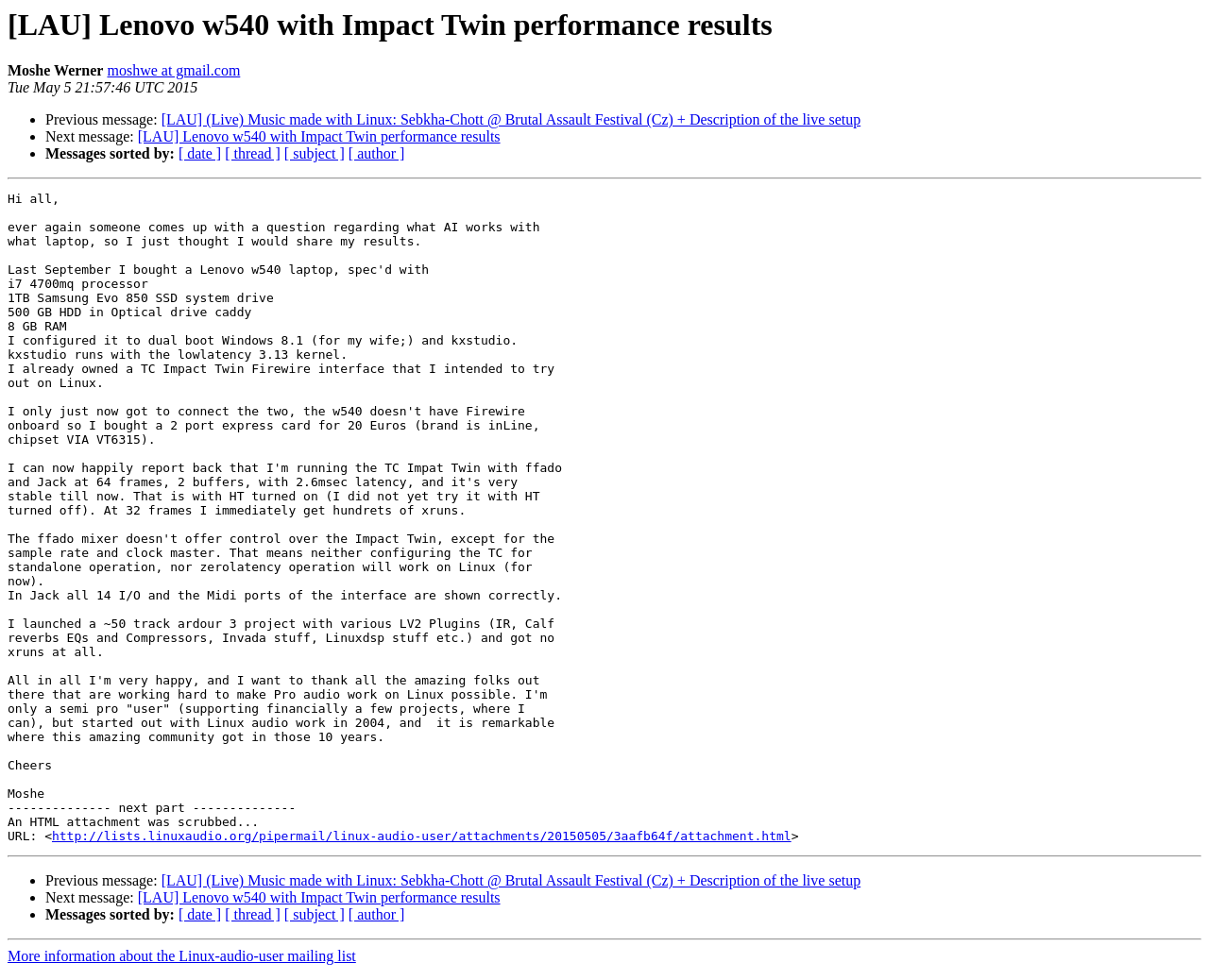Answer the question in a single word or phrase:
What is the interface used by the author?

TC Impact Twin Firewire